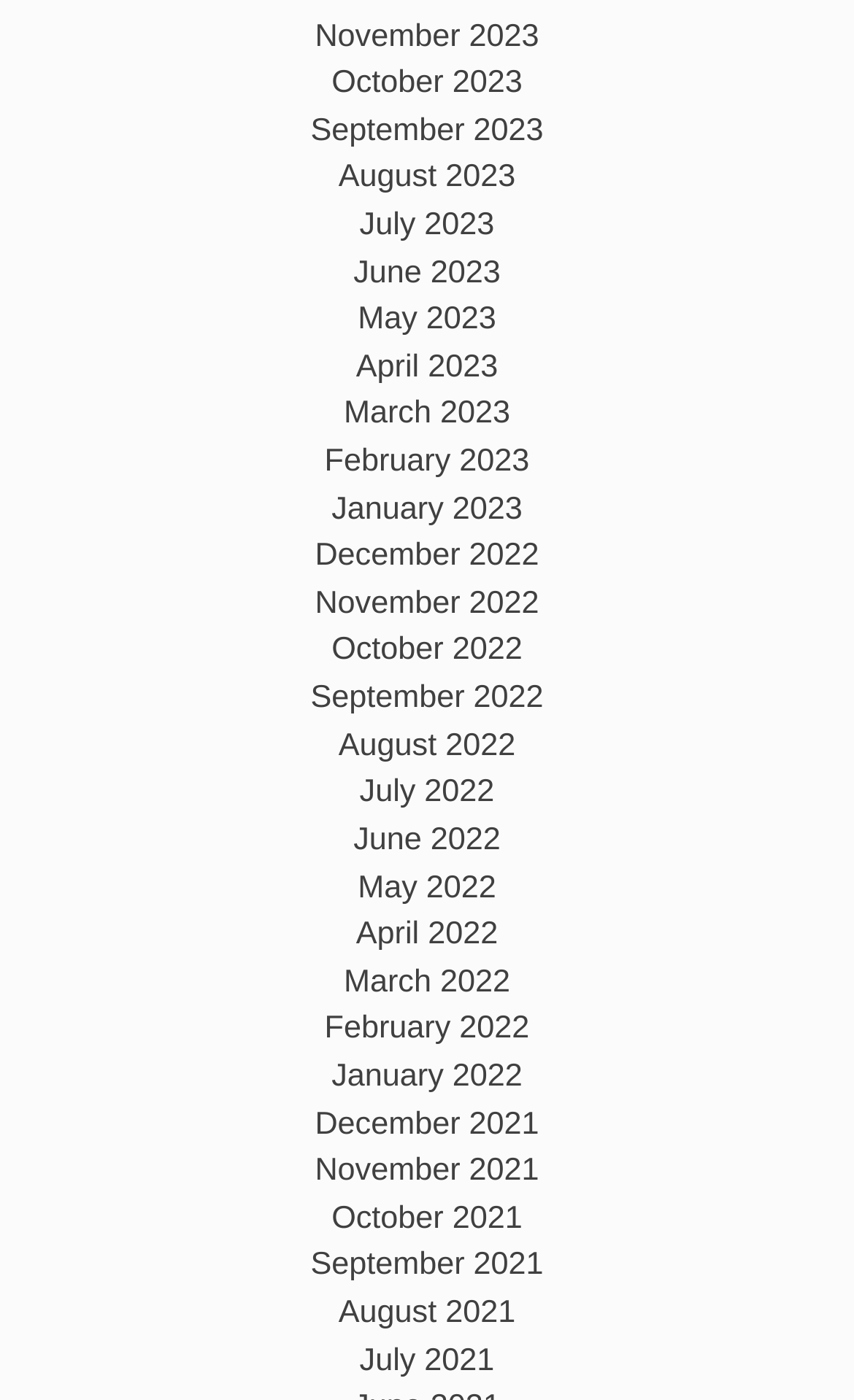Could you provide the bounding box coordinates for the portion of the screen to click to complete this instruction: "View November 2023"?

[0.369, 0.013, 0.631, 0.038]